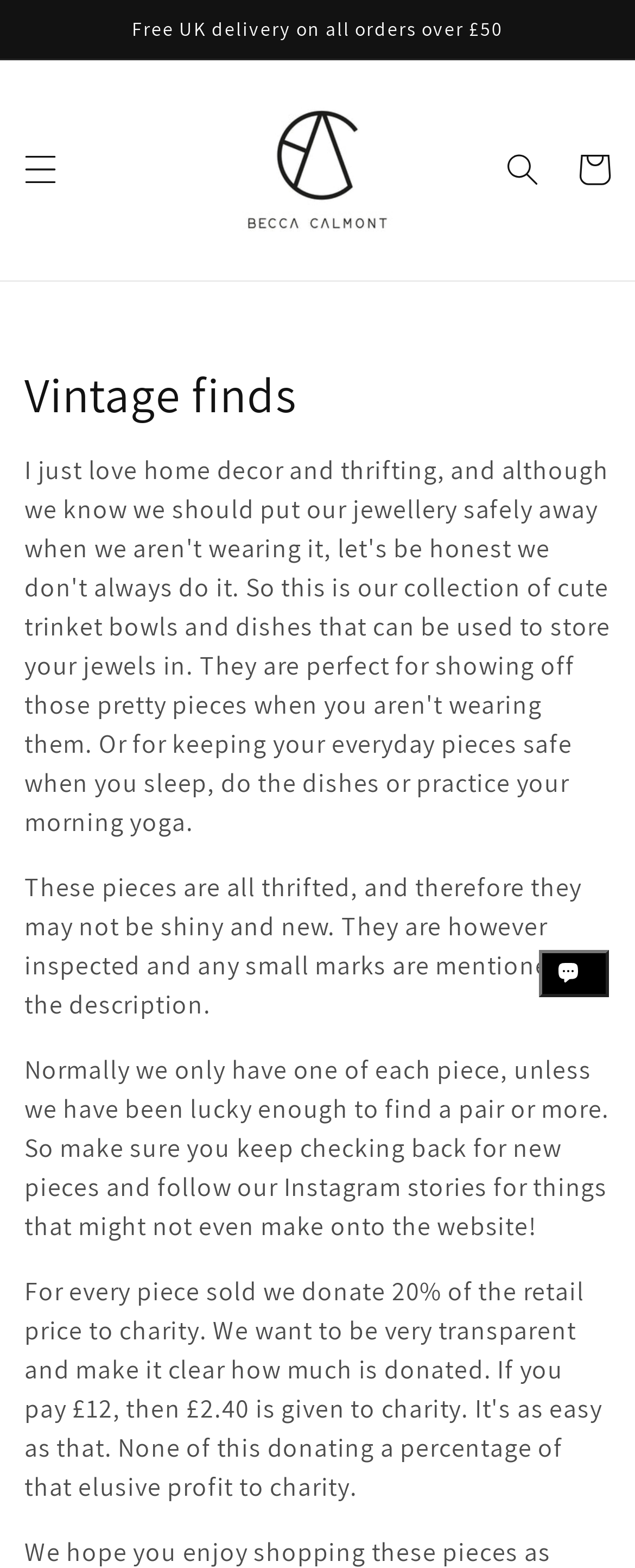Provide your answer in one word or a succinct phrase for the question: 
How often are new pieces added to the website?

Regularly